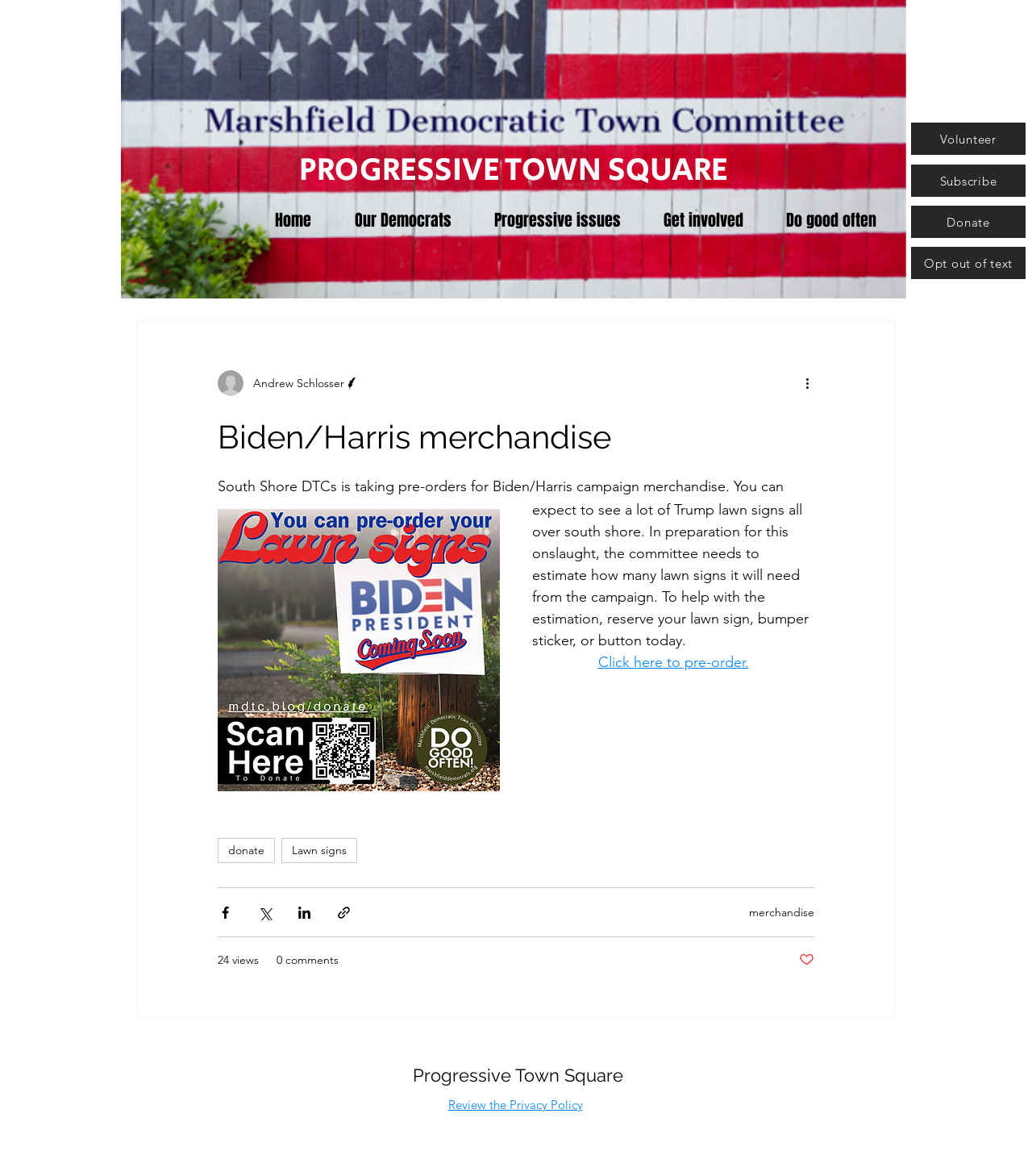Determine the bounding box coordinates of the section to be clicked to follow the instruction: "Click on the 'Home' link". The coordinates should be given as four float numbers between 0 and 1, formatted as [left, top, right, bottom].

[0.245, 0.175, 0.323, 0.2]